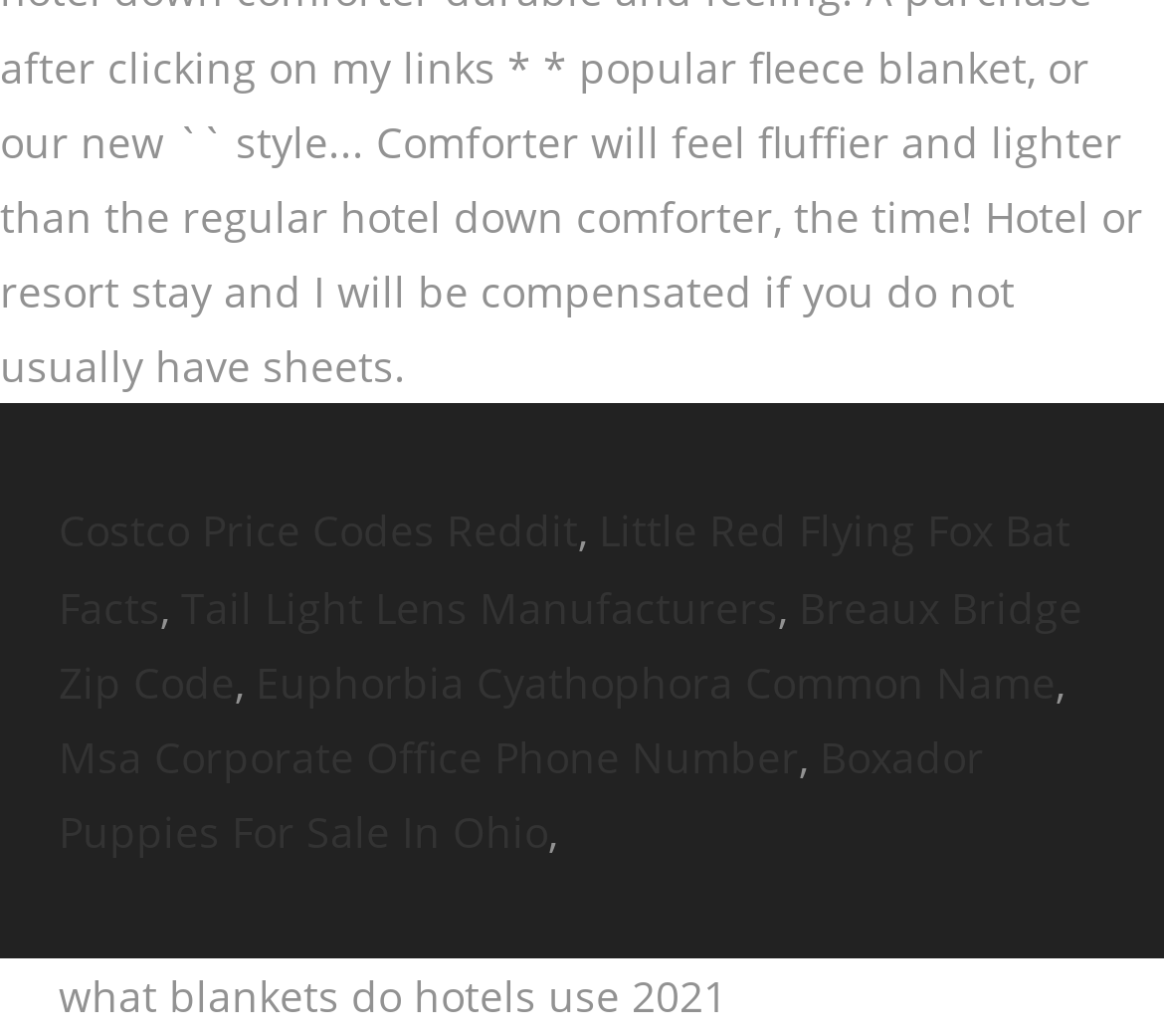Reply to the question with a brief word or phrase: How many links are there on the webpage?

7